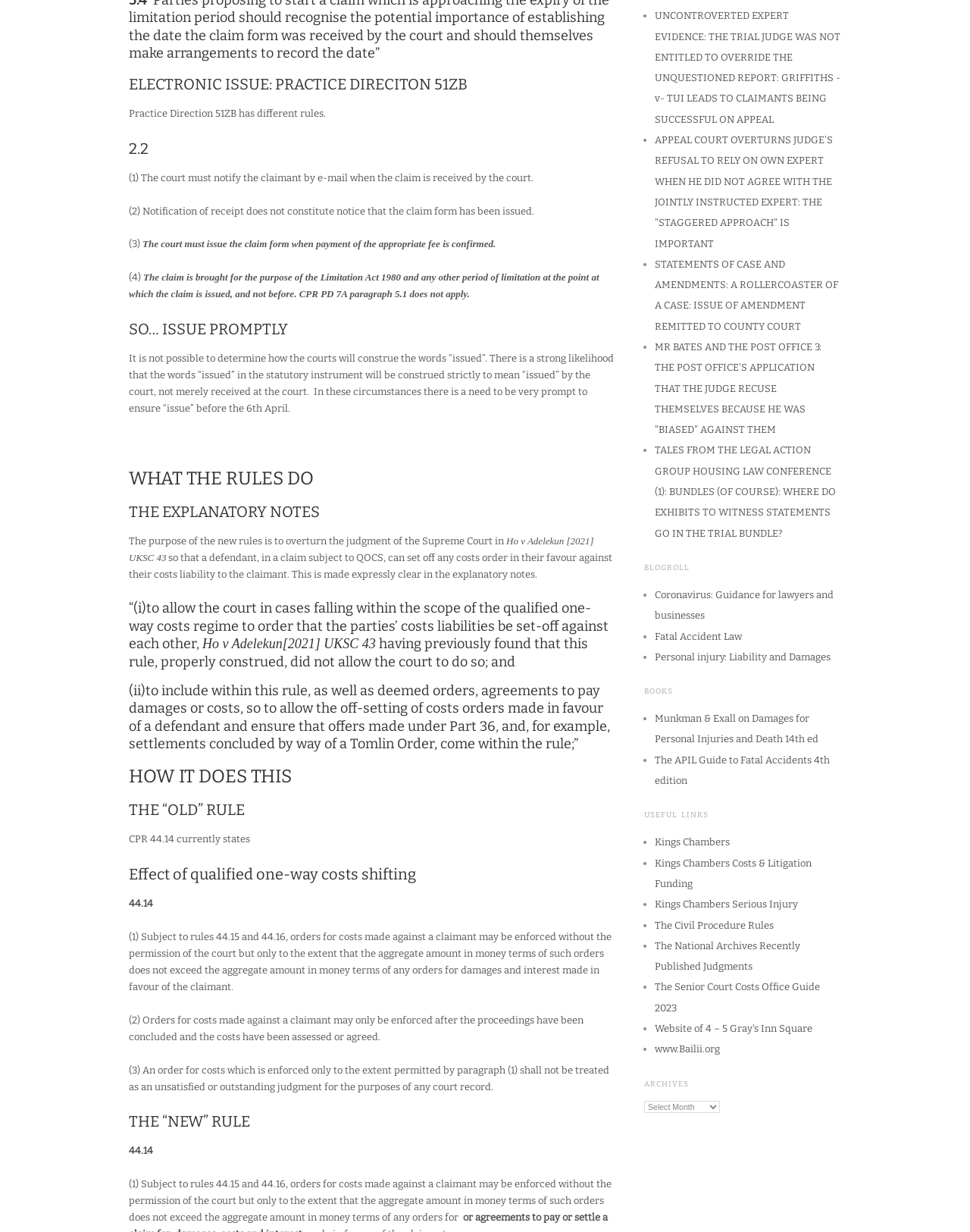Please mark the clickable region by giving the bounding box coordinates needed to complete this instruction: "Click on 'The Civil Procedure Rules'".

[0.675, 0.746, 0.798, 0.755]